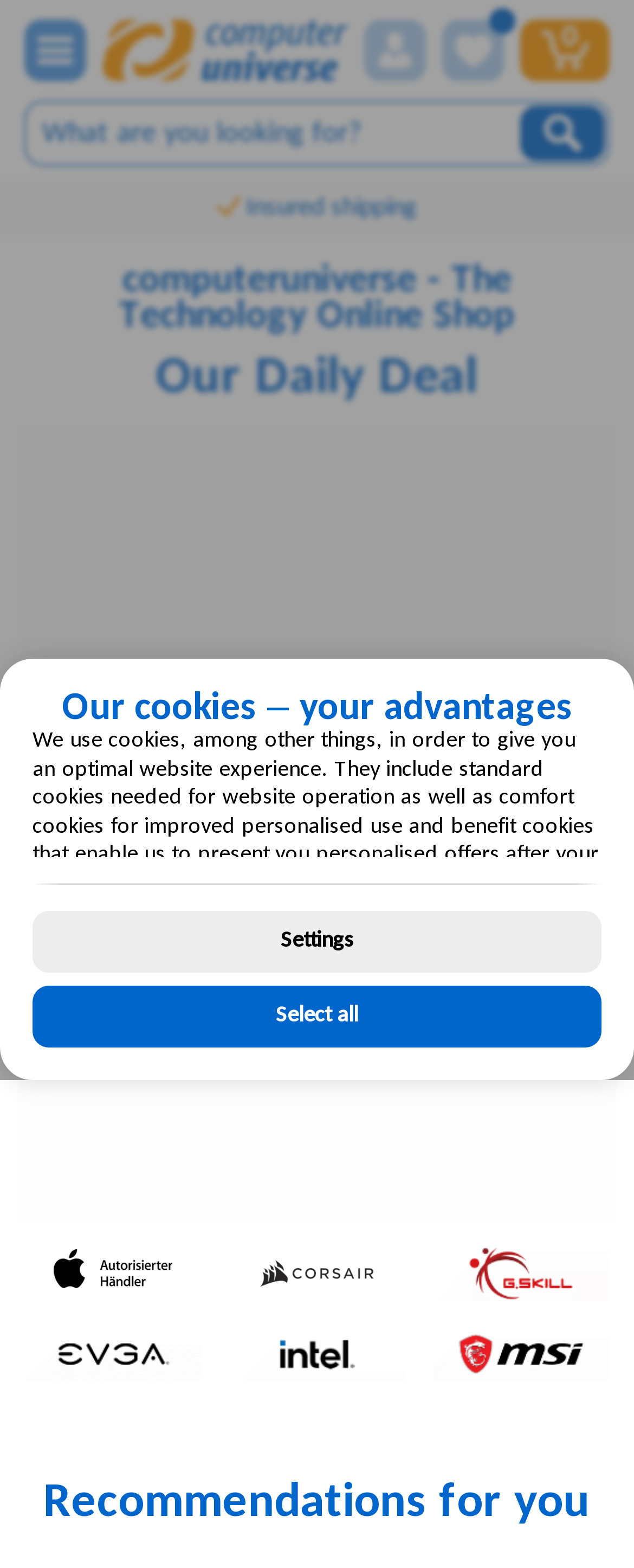Using the format (top-left x, top-left y, bottom-right x, bottom-right y), provide the bounding box coordinates for the described UI element. All values should be floating point numbers between 0 and 1: .HamburgerMenu_svg__a{fill:#fff}

[0.038, 0.012, 0.136, 0.052]